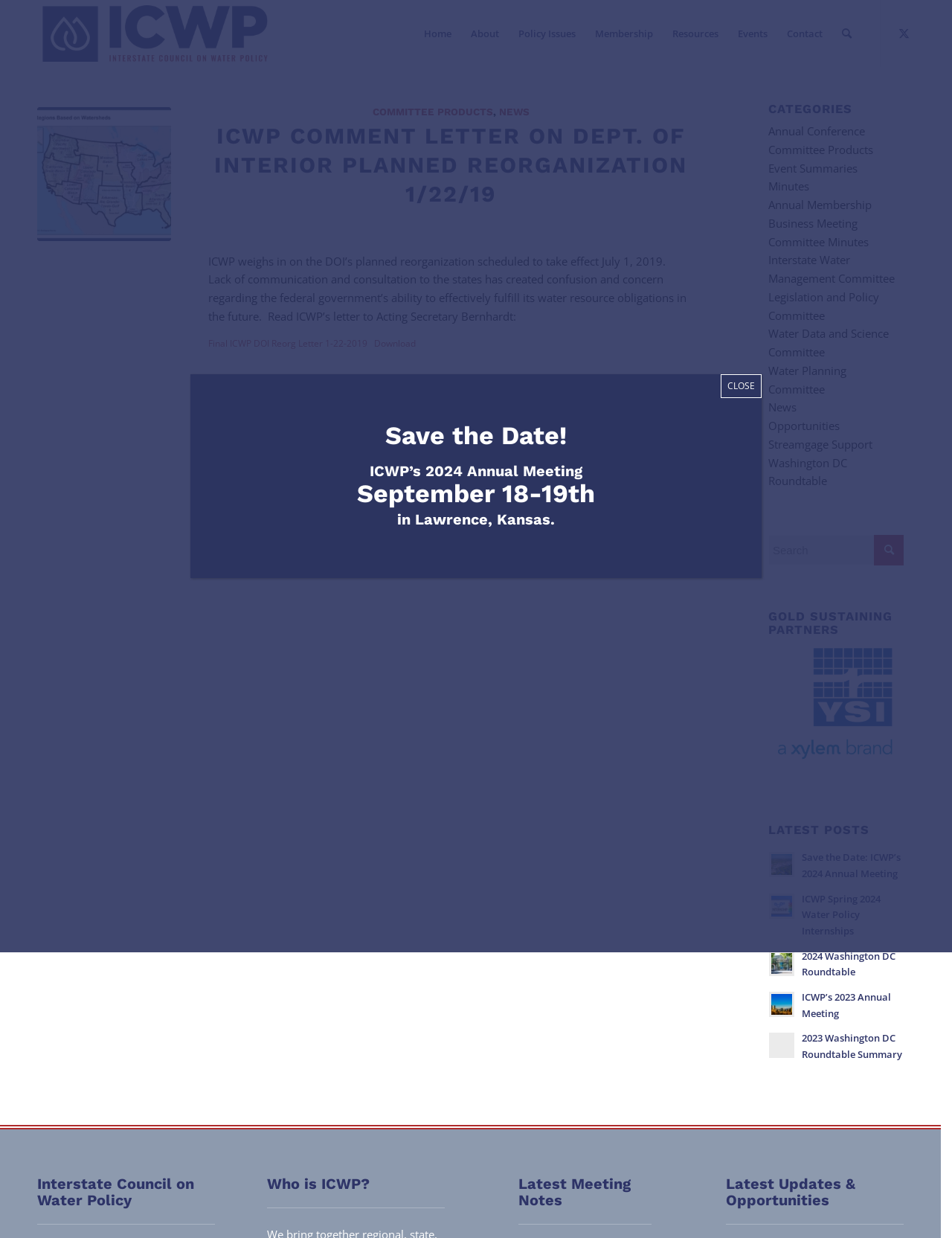Based on the image, please respond to the question with as much detail as possible:
What is the position of the person who wrote the letter?

I determined the answer by looking at the text 'BY SUE LOWRY, EXECUTIVE DIRECTOR' which indicates that Sue Lowry is the Executive Director who wrote the letter.